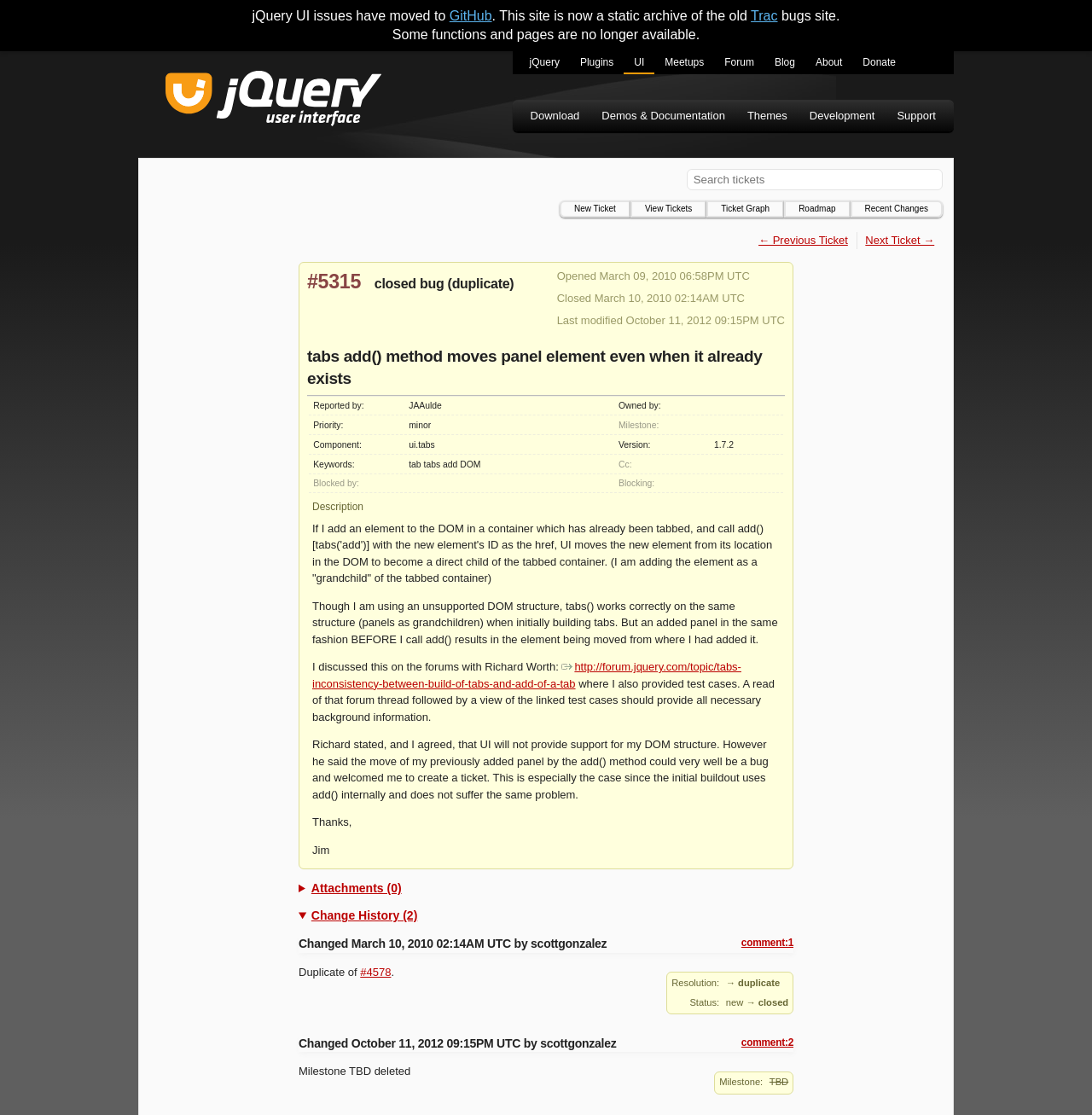Could you indicate the bounding box coordinates of the region to click in order to complete this instruction: "View Tickets".

[0.577, 0.18, 0.647, 0.195]